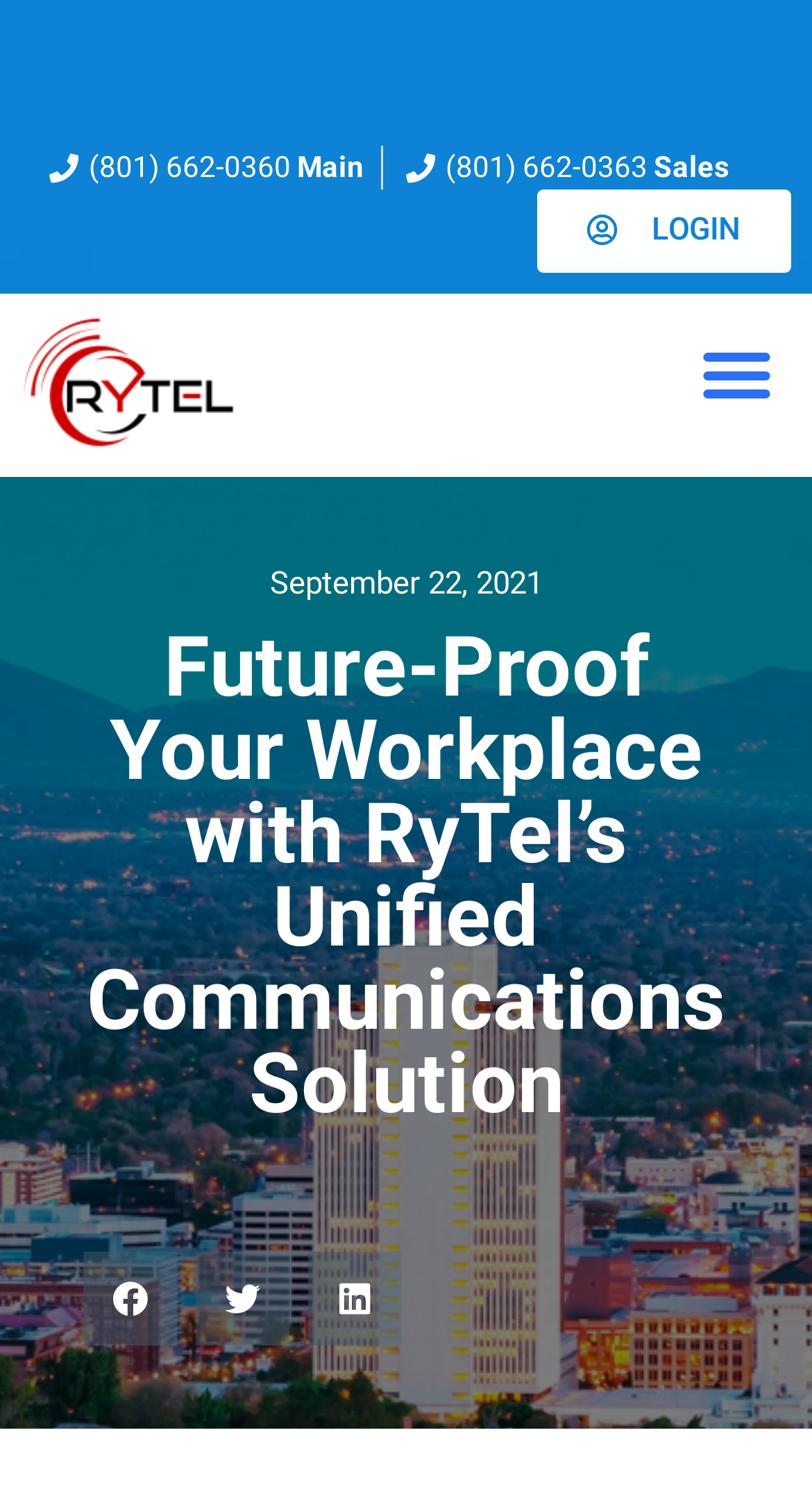Calculate the bounding box coordinates of the UI element given the description: "September 22, 2021".

[0.332, 0.374, 0.668, 0.405]